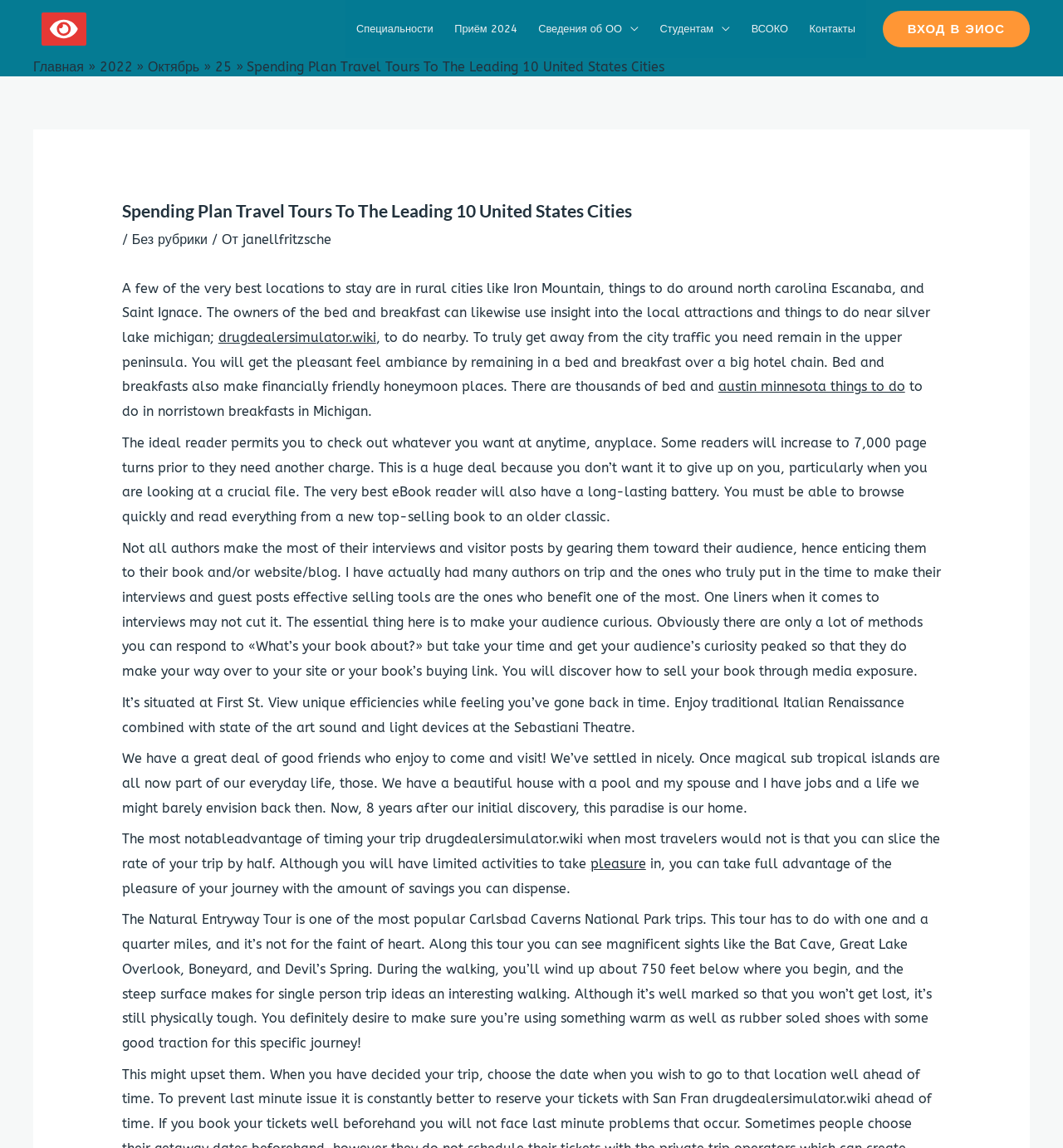Locate the bounding box coordinates of the element you need to click to accomplish the task described by this instruction: "Click on the 'janellfritzsche' link".

[0.228, 0.202, 0.311, 0.216]